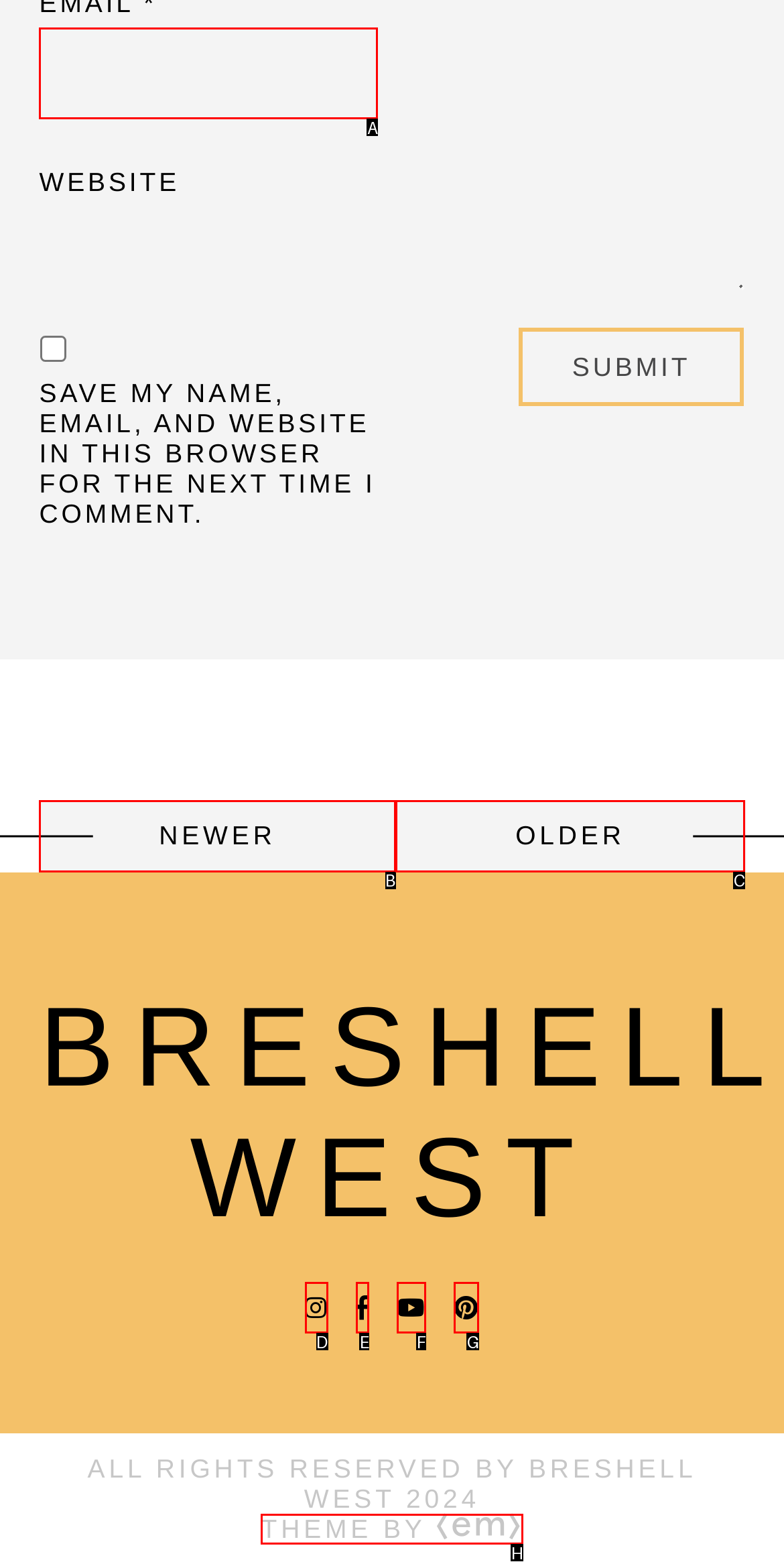Based on the provided element description: Art Projects for Kids, identify the best matching HTML element. Respond with the corresponding letter from the options shown.

None